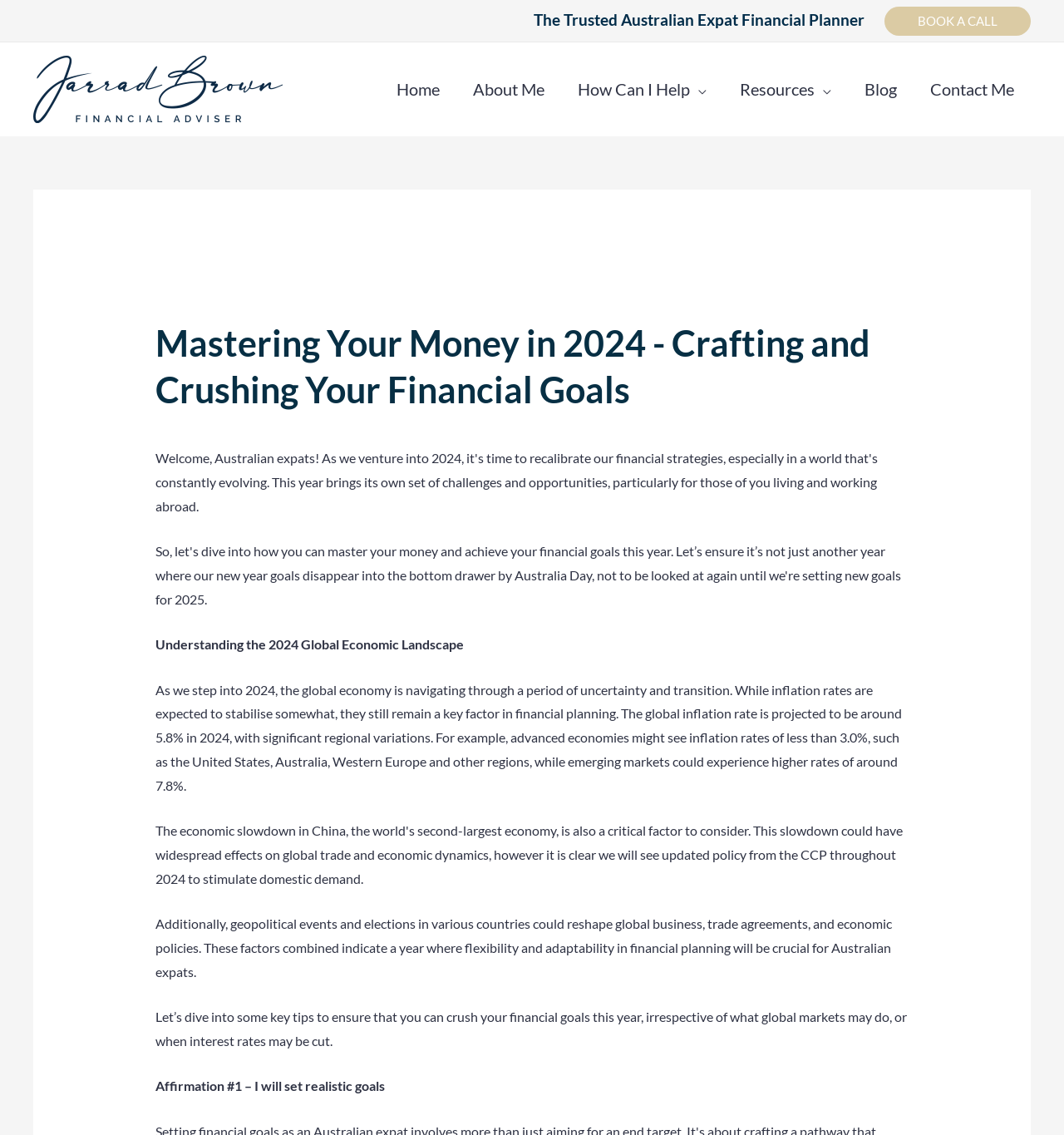What is the first affirmation mentioned on the webpage?
Examine the image and provide an in-depth answer to the question.

The webpage mentions 'Affirmation #1 – I will set realistic goals' as the first affirmation, which suggests that setting realistic goals is an important step in achieving financial success.